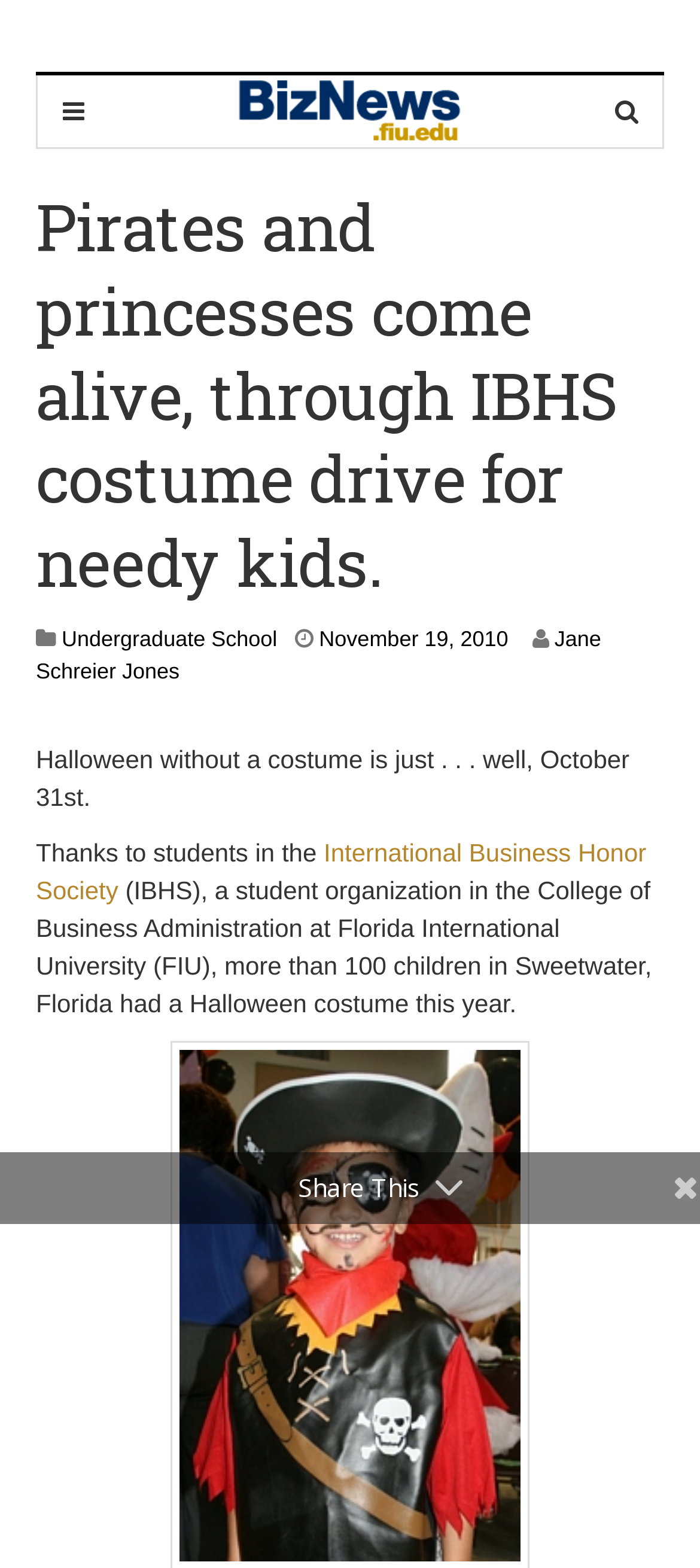Please answer the following question using a single word or phrase: 
What organization is mentioned in the article?

International Business Honor Society